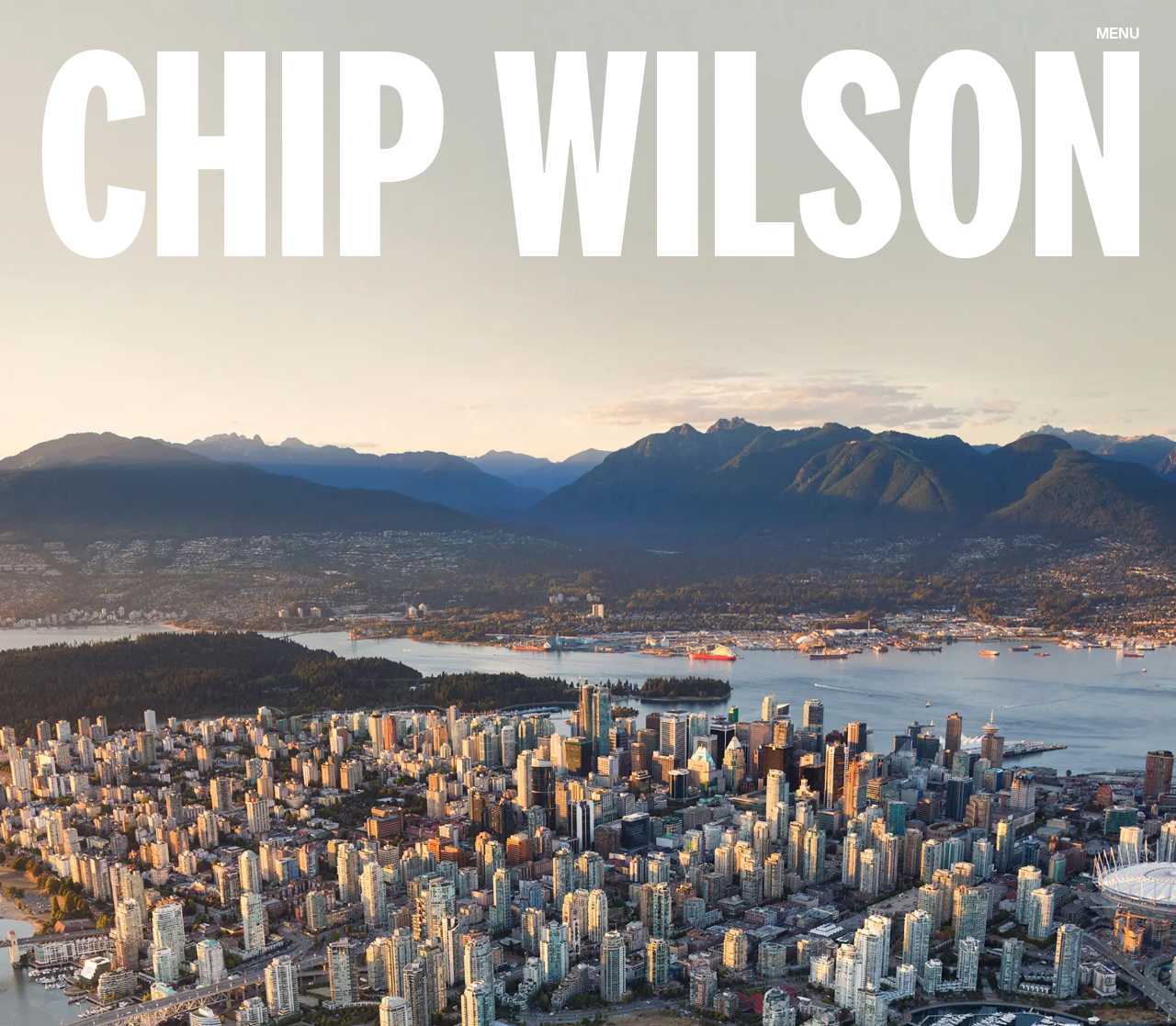Using the elements shown in the image, answer the question comprehensively: How many projects is Chip Wilson working on?

This information is obtained by counting the number of heading elements with links to different projects, including 'OTHER PROJECTS CHIP IS WORKING ON.', 'Hold It All Fill 1', 'Solve FSHD Fill 1', 'Wilson 5 Foundation Fill 1', and 'Low Tide Properties Fill 1'.